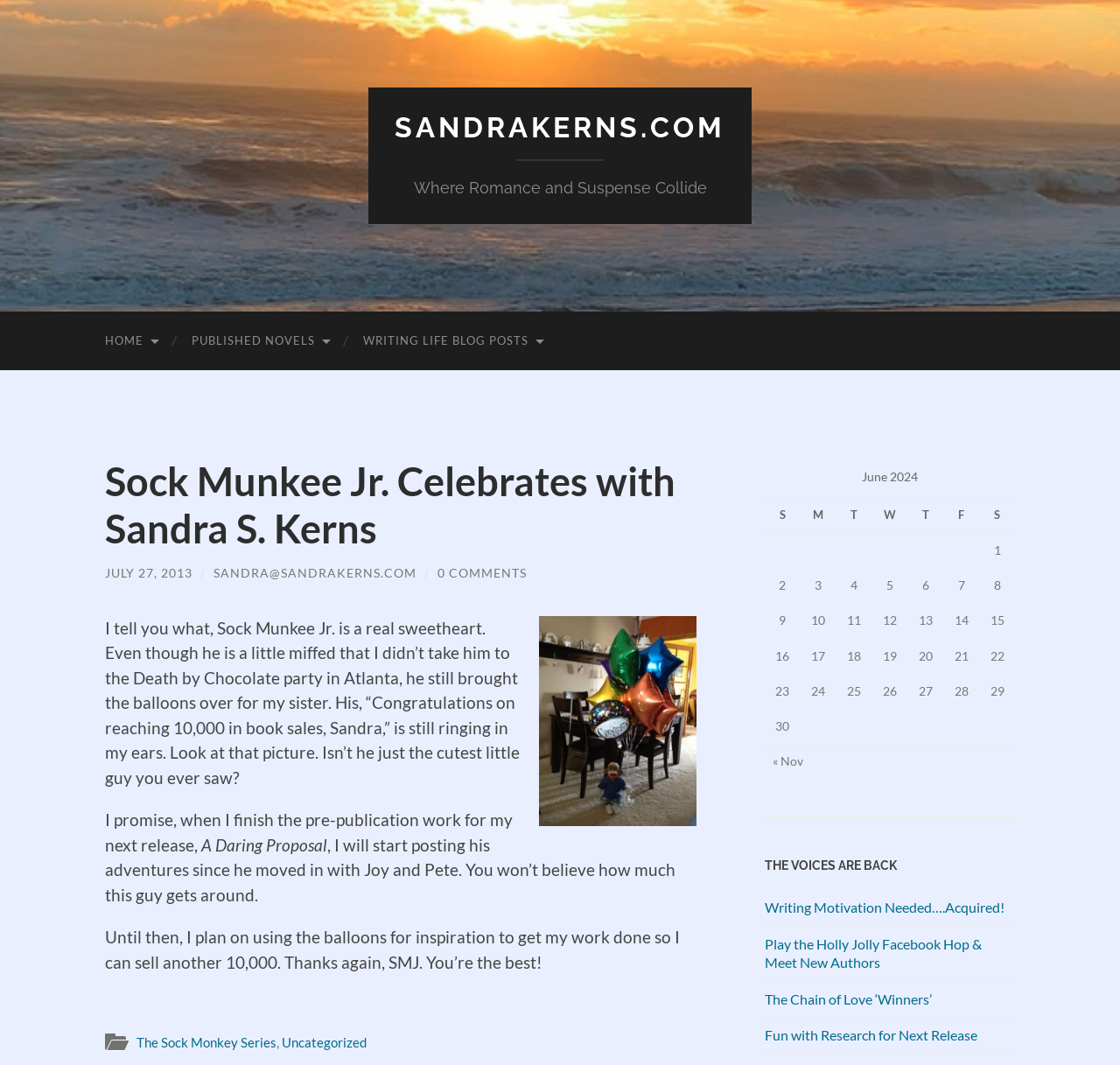Identify the bounding box coordinates of the section to be clicked to complete the task described by the following instruction: "View the 'PUBLISHED NOVELS' page". The coordinates should be four float numbers between 0 and 1, formatted as [left, top, right, bottom].

[0.155, 0.293, 0.309, 0.348]